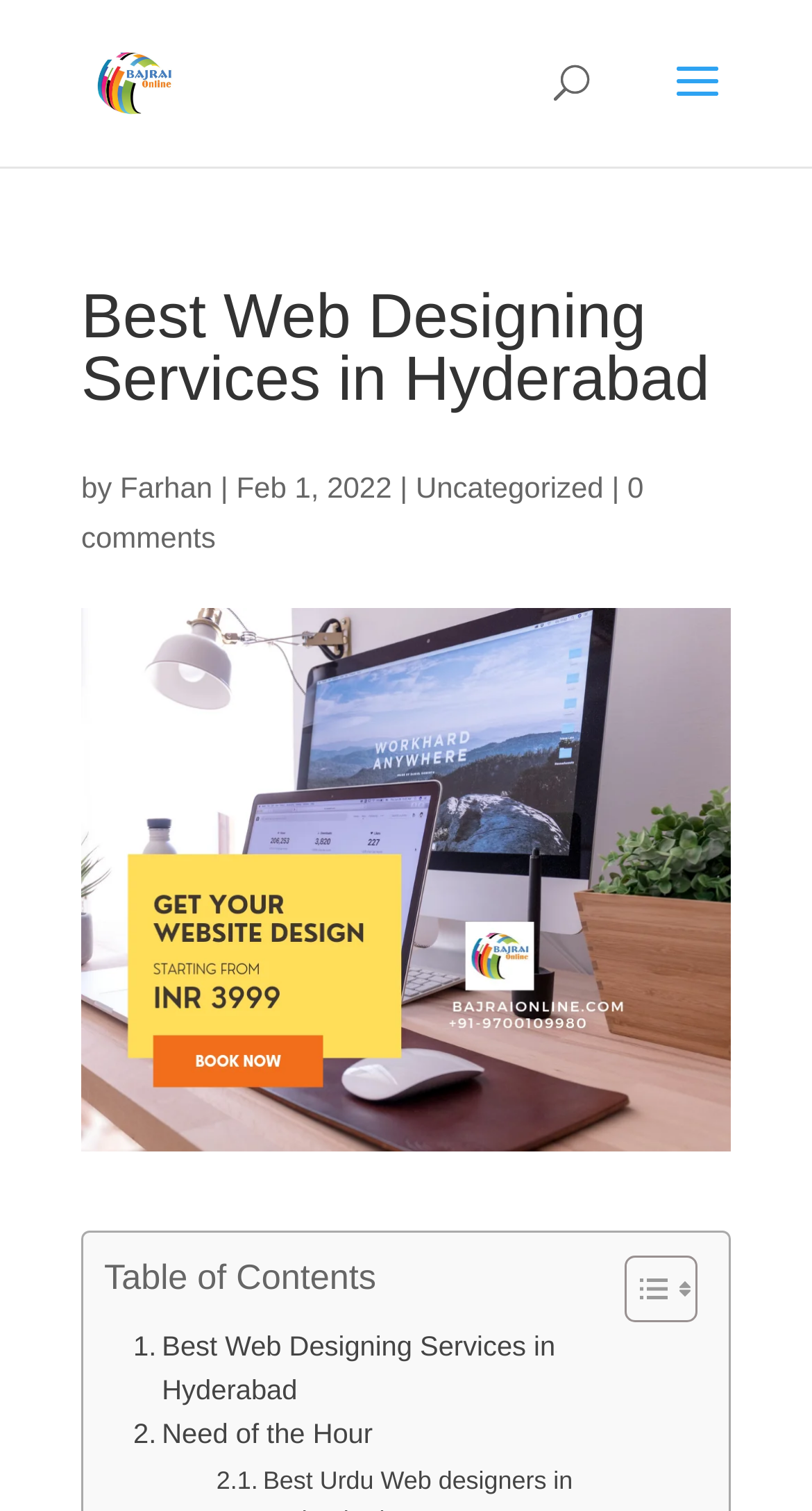Please determine the bounding box coordinates for the element with the description: "0 comments".

[0.1, 0.311, 0.793, 0.366]